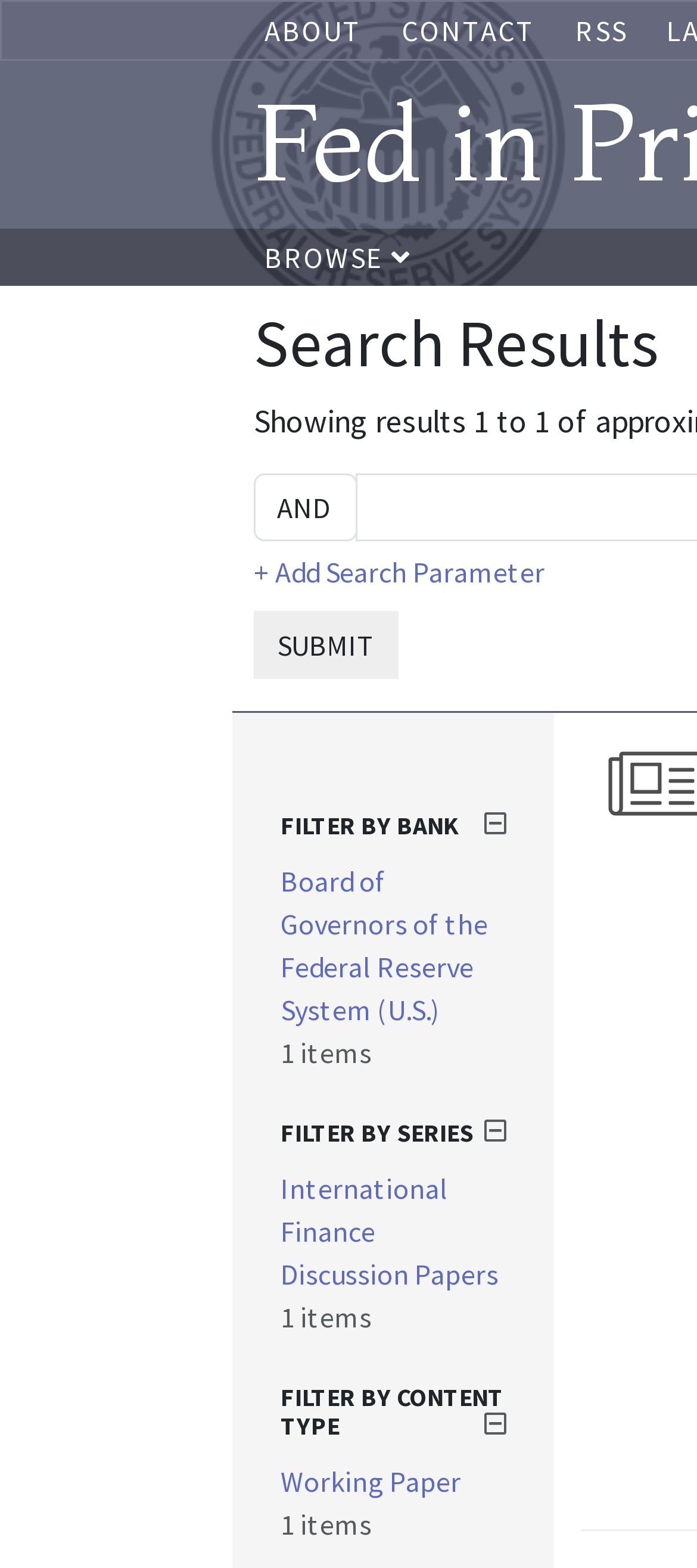Using the elements shown in the image, answer the question comprehensively: What is the first filter option?

By examining the webpage, I found a heading element with the text 'FILTER BY BANK' which is the first filter option available.